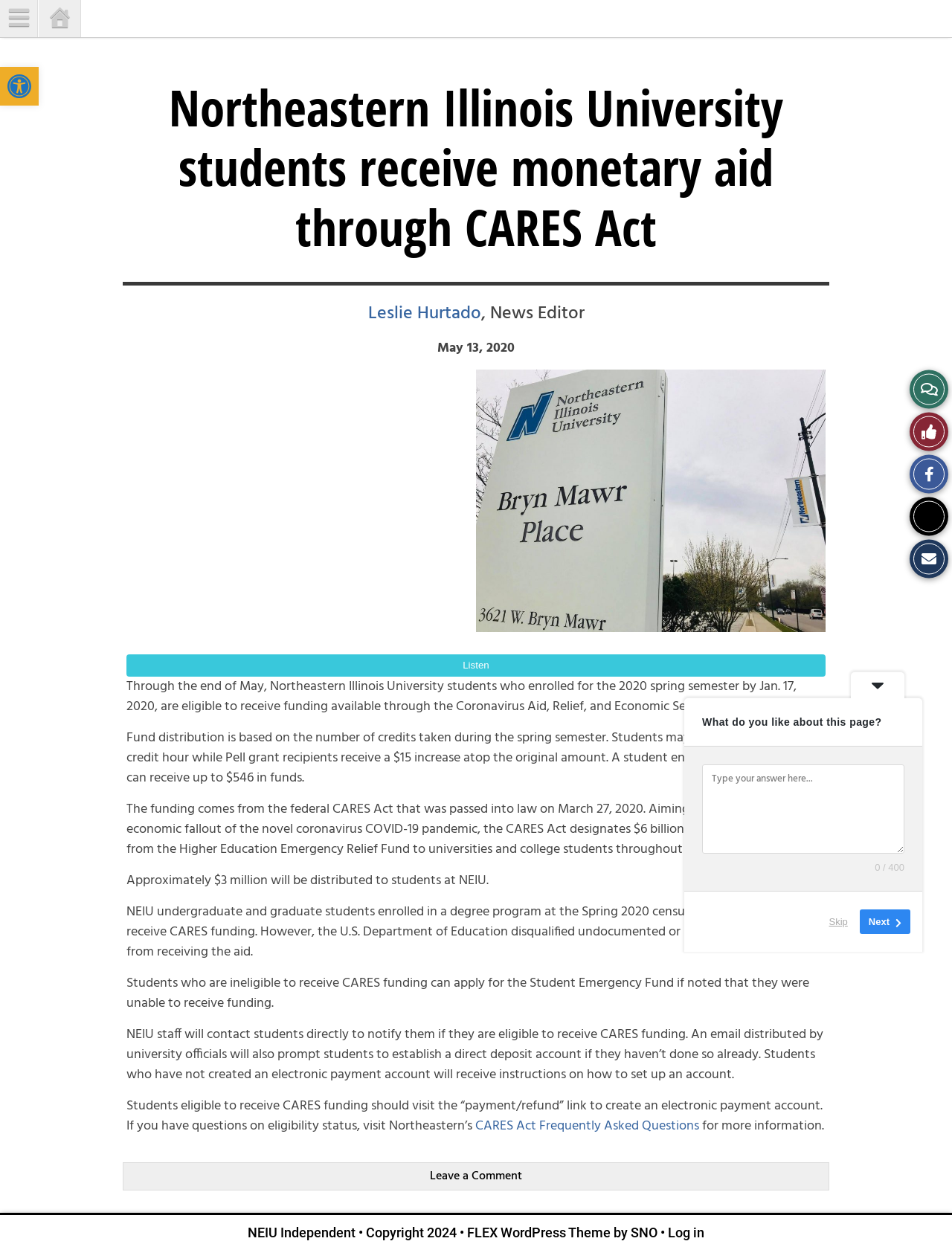Use a single word or phrase to answer the question:
What is the purpose of the CARES Act?

To counteract the economic fallout of the COVID-19 pandemic